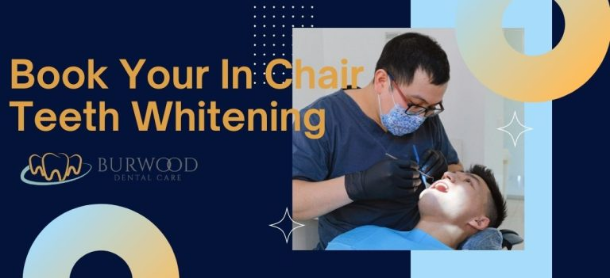Please answer the following query using a single word or phrase: 
What is the main service promoted?

In Chair Teeth Whitening